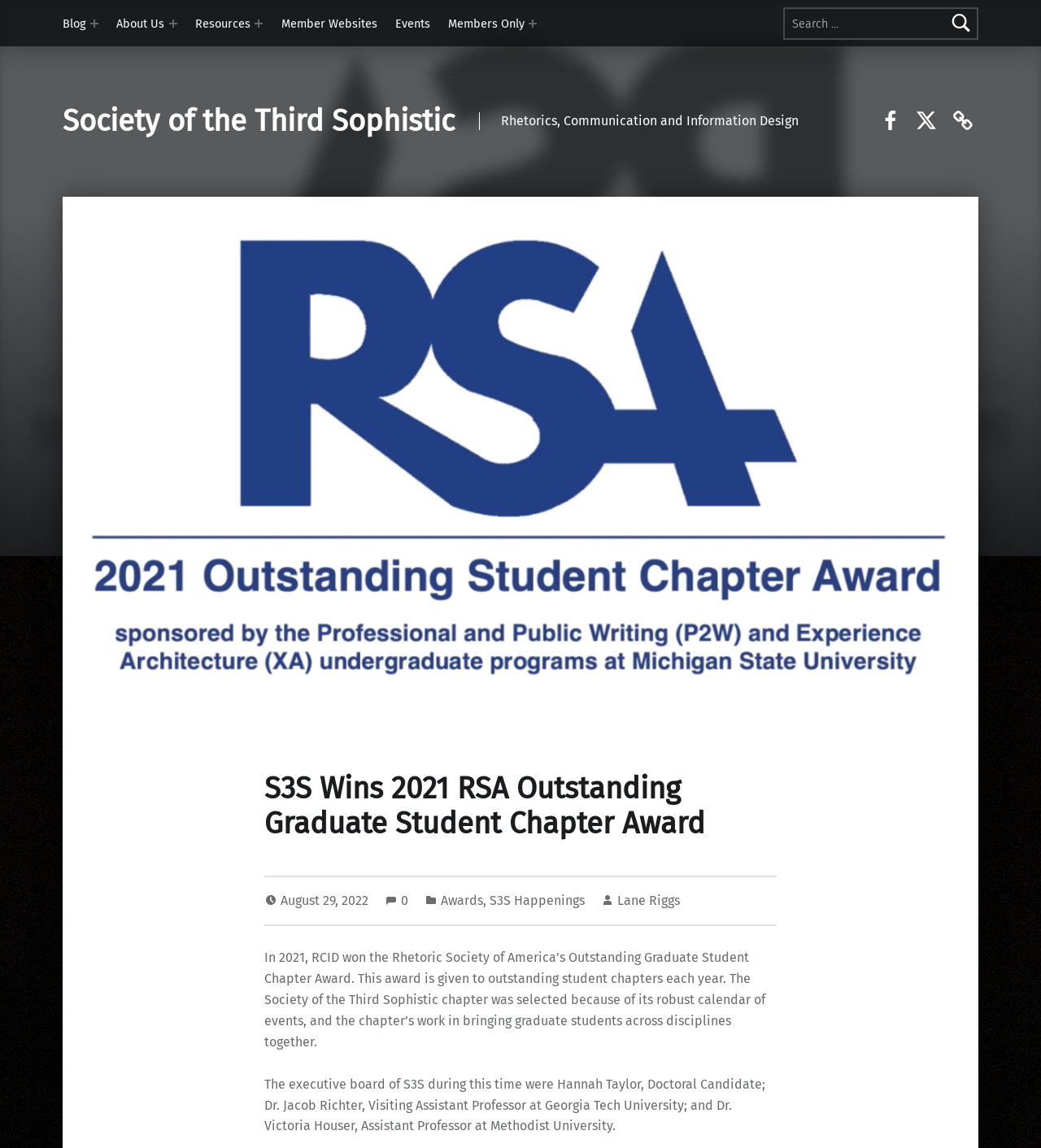Based on the element description: "Facebook", identify the bounding box coordinates for this UI element. The coordinates must be four float numbers between 0 and 1, listed as [left, top, right, bottom].

[0.841, 0.091, 0.869, 0.121]